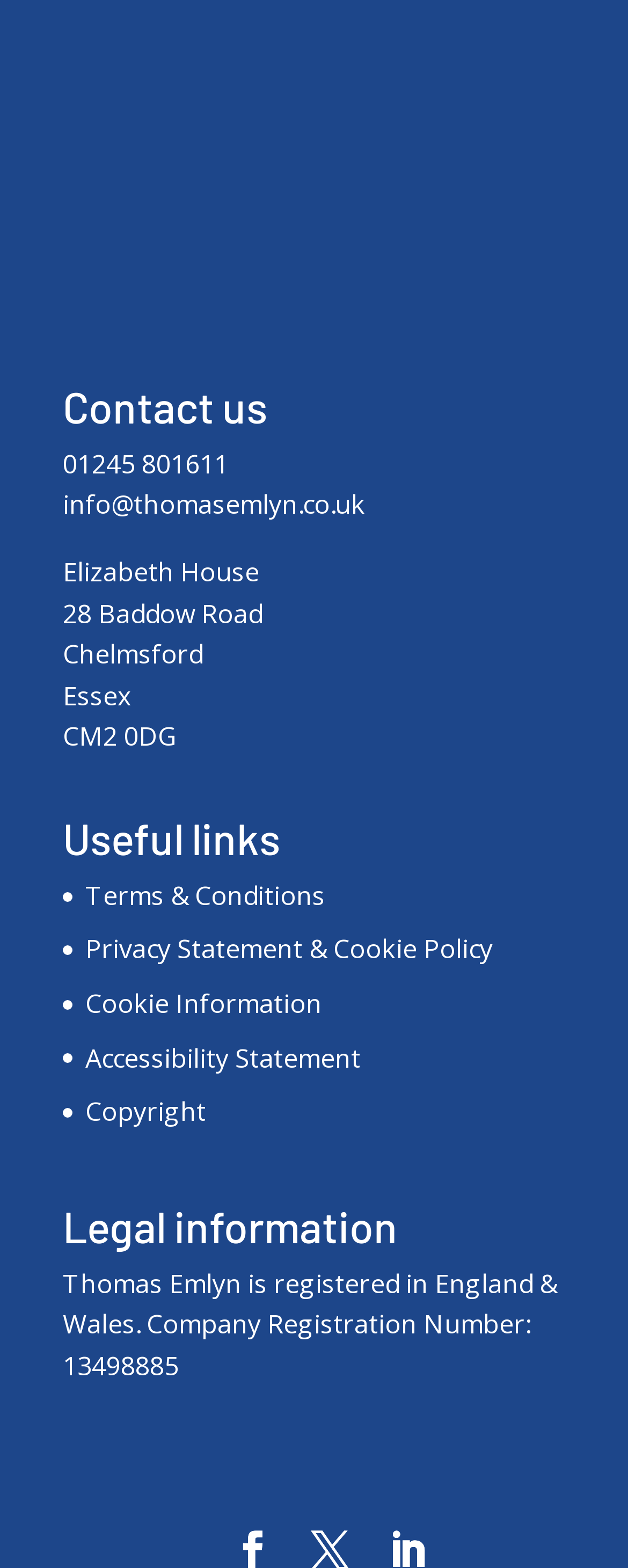Respond to the question below with a single word or phrase:
What is the company registration number?

13498885